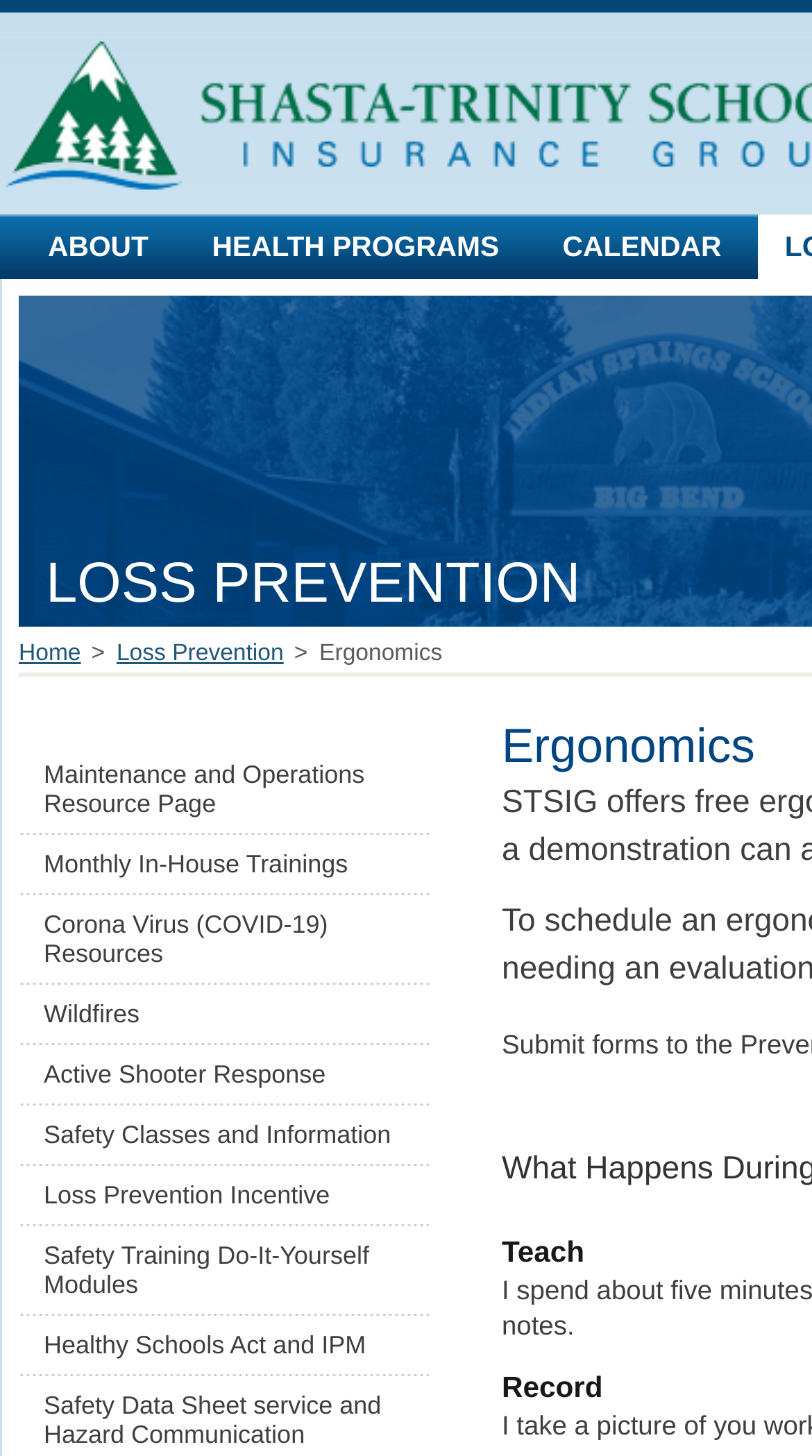Refer to the image and answer the question with as much detail as possible: What is the category of the 'Loss Prevention' section?

The 'Loss Prevention' section is a subcategory of the 'Ergonomics' category, which is indicated by the link 'Ergonomics' above the 'Loss Prevention' section.